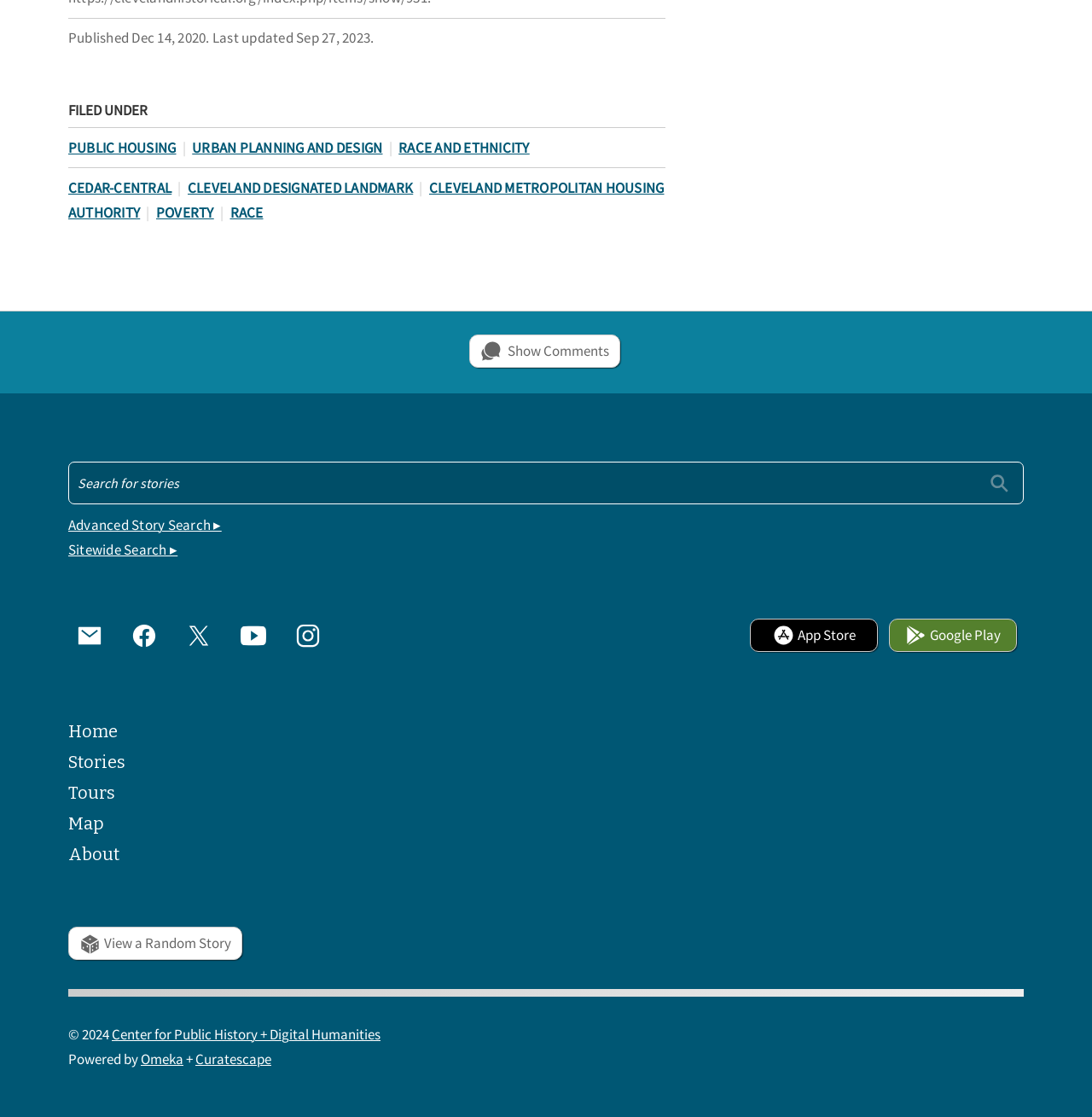Determine the bounding box coordinates for the area that should be clicked to carry out the following instruction: "View a random story".

[0.062, 0.83, 0.222, 0.86]